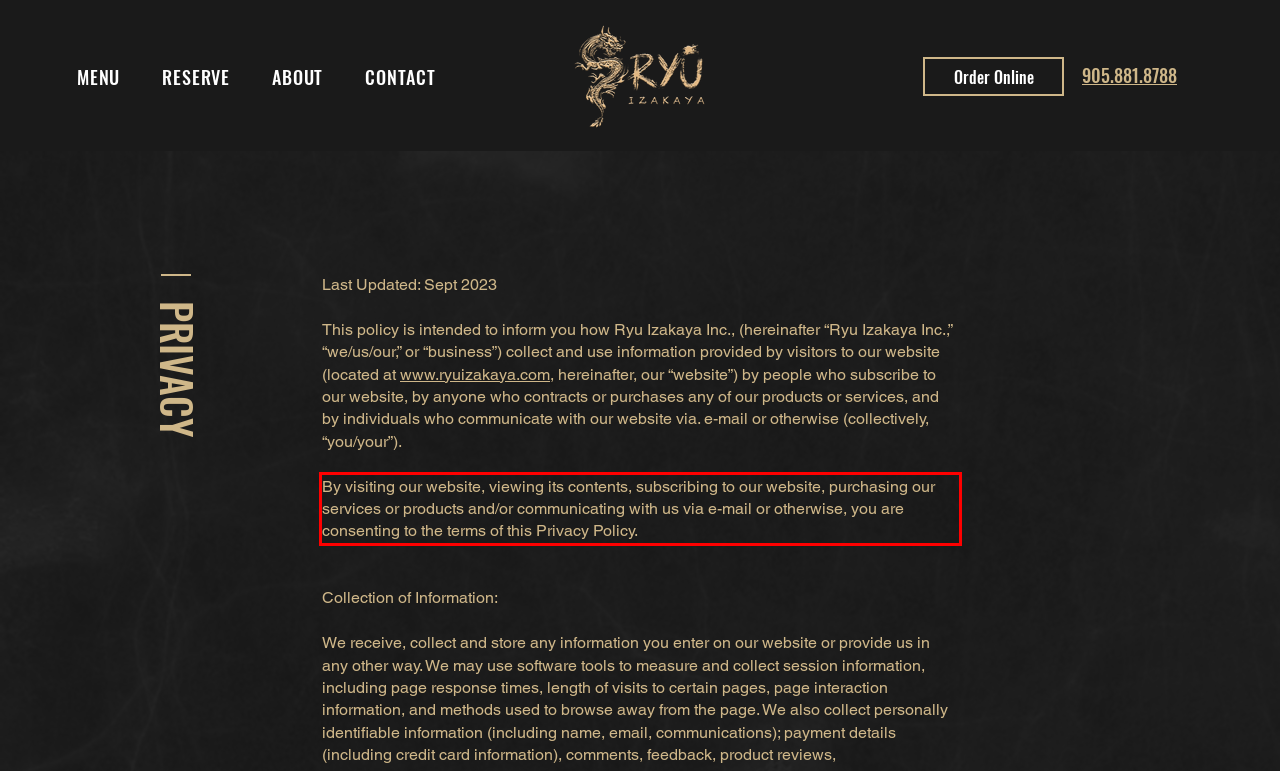Within the screenshot of the webpage, locate the red bounding box and use OCR to identify and provide the text content inside it.

By visiting our website, viewing its contents, subscribing to our website, purchasing our services or products and/or communicating with us via e-mail or otherwise, you are consenting to the terms of this Privacy Policy.